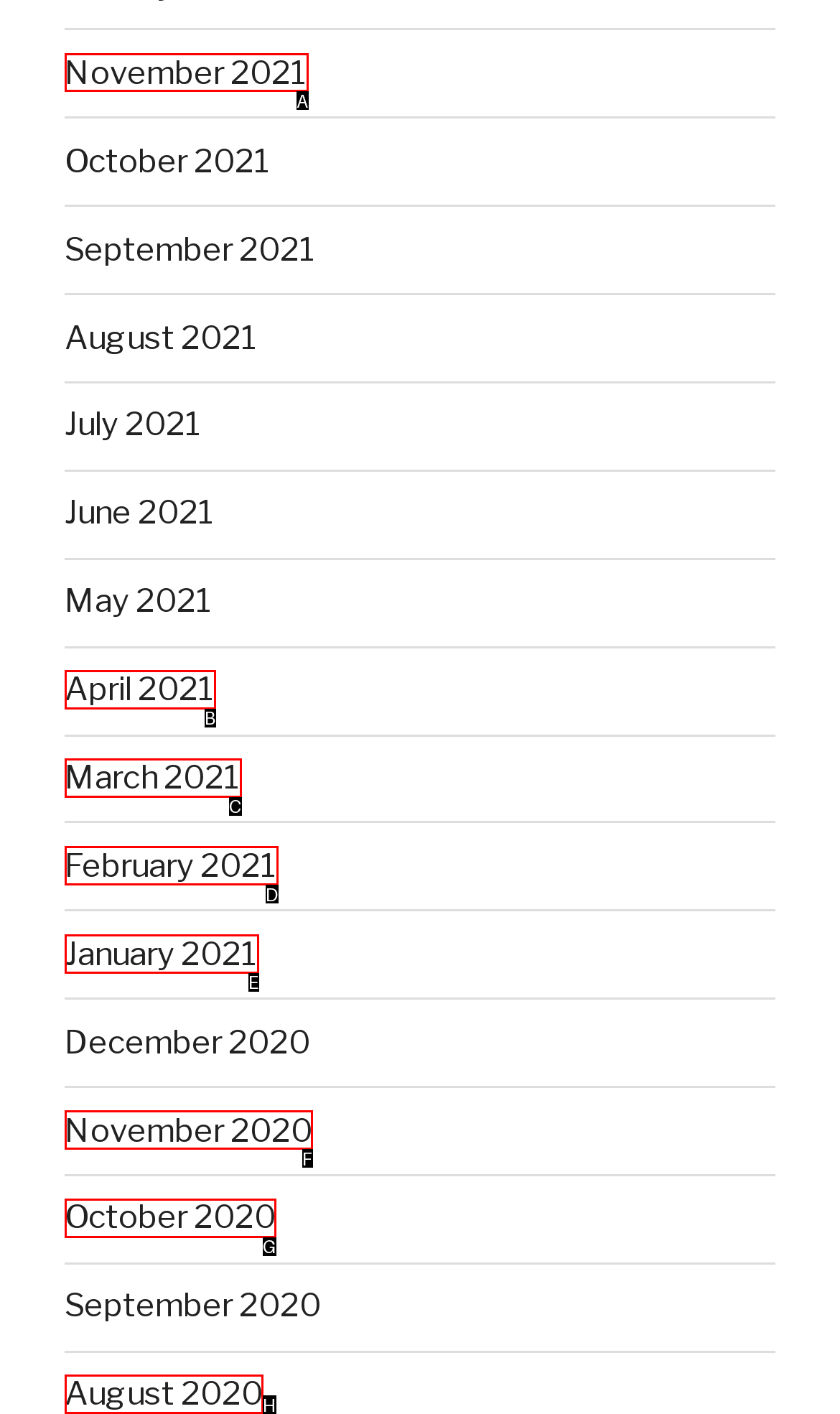Indicate which HTML element you need to click to complete the task: view November 2021. Provide the letter of the selected option directly.

A